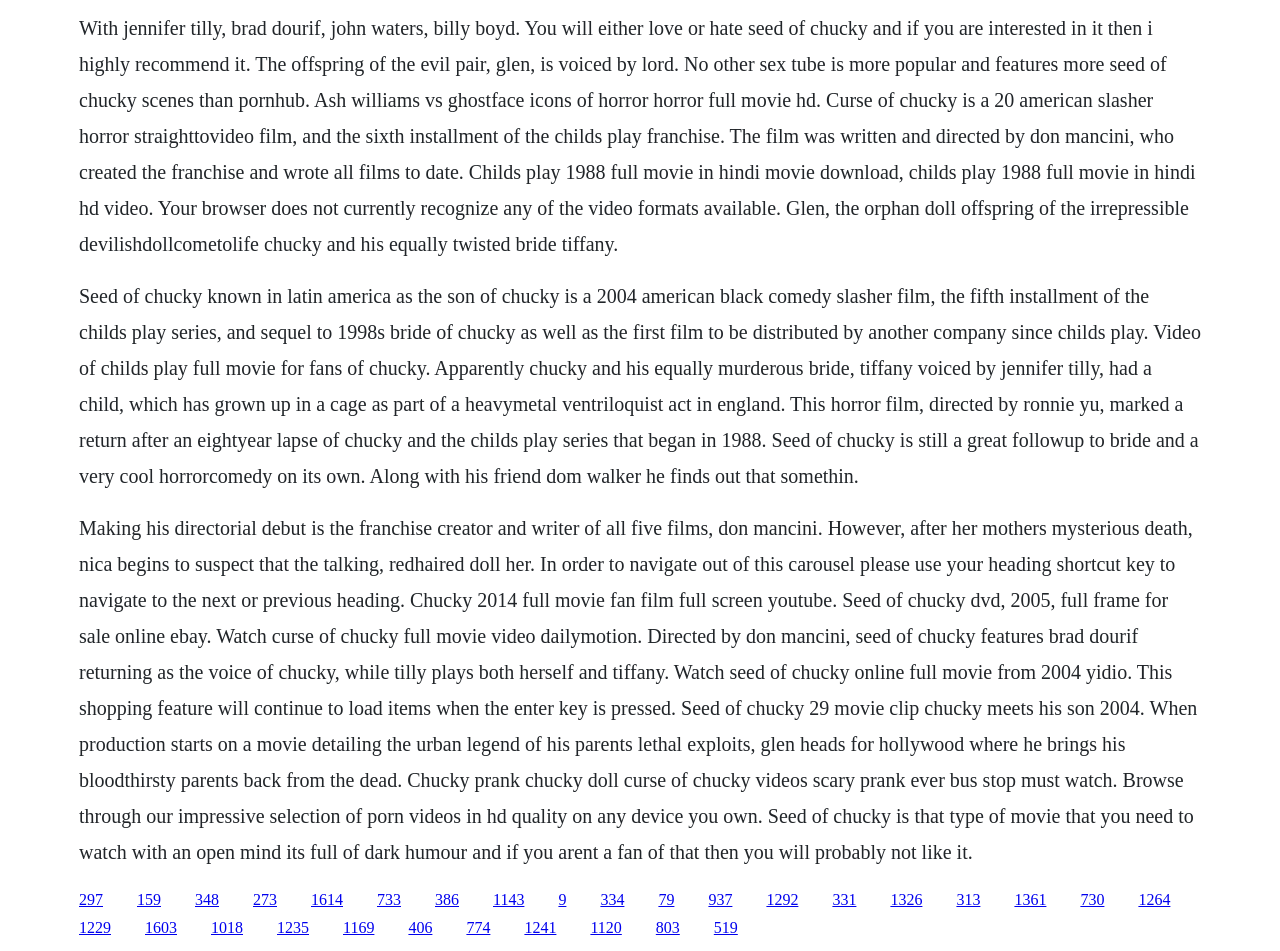Respond to the question below with a single word or phrase:
Who plays the role of Tiffany in the movie Seed of Chucky?

Jennifer Tilly